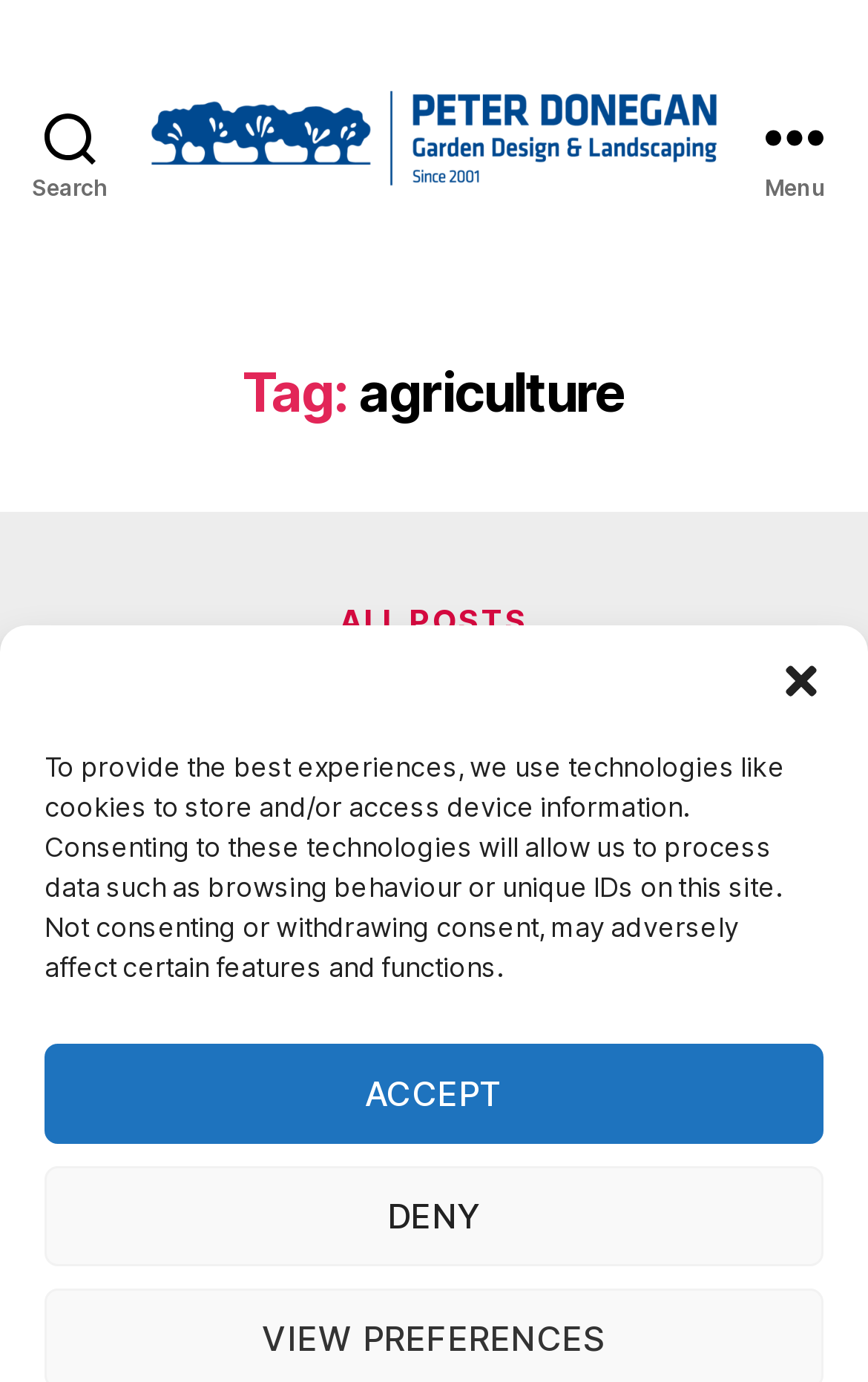Provide the bounding box coordinates of the HTML element described by the text: "Accept". The coordinates should be in the format [left, top, right, bottom] with values between 0 and 1.

[0.051, 0.755, 0.949, 0.828]